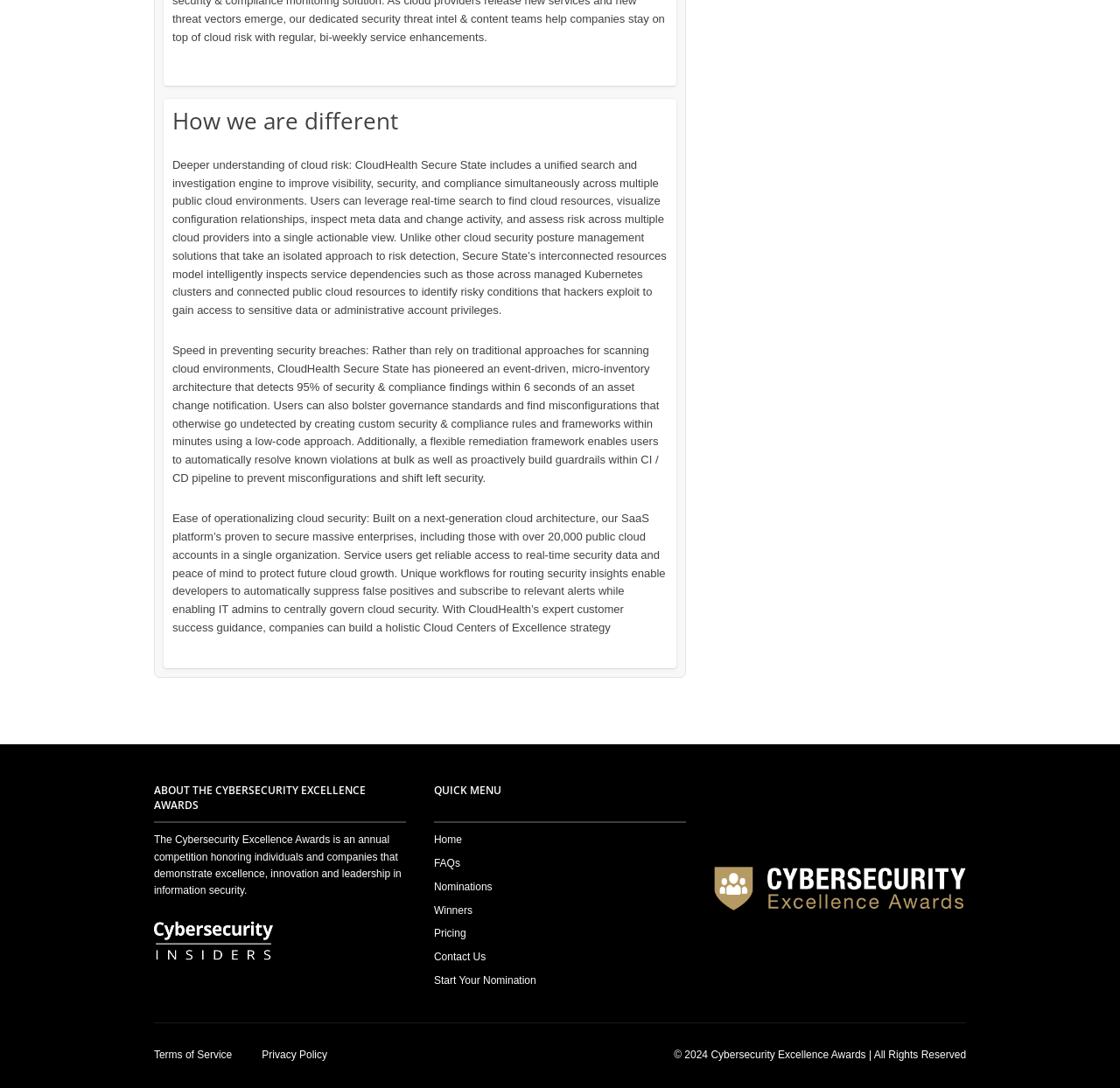Please identify the bounding box coordinates of the region to click in order to complete the task: "Learn about the Cybersecurity Excellence Awards". The coordinates must be four float numbers between 0 and 1, specified as [left, top, right, bottom].

[0.137, 0.72, 0.363, 0.757]